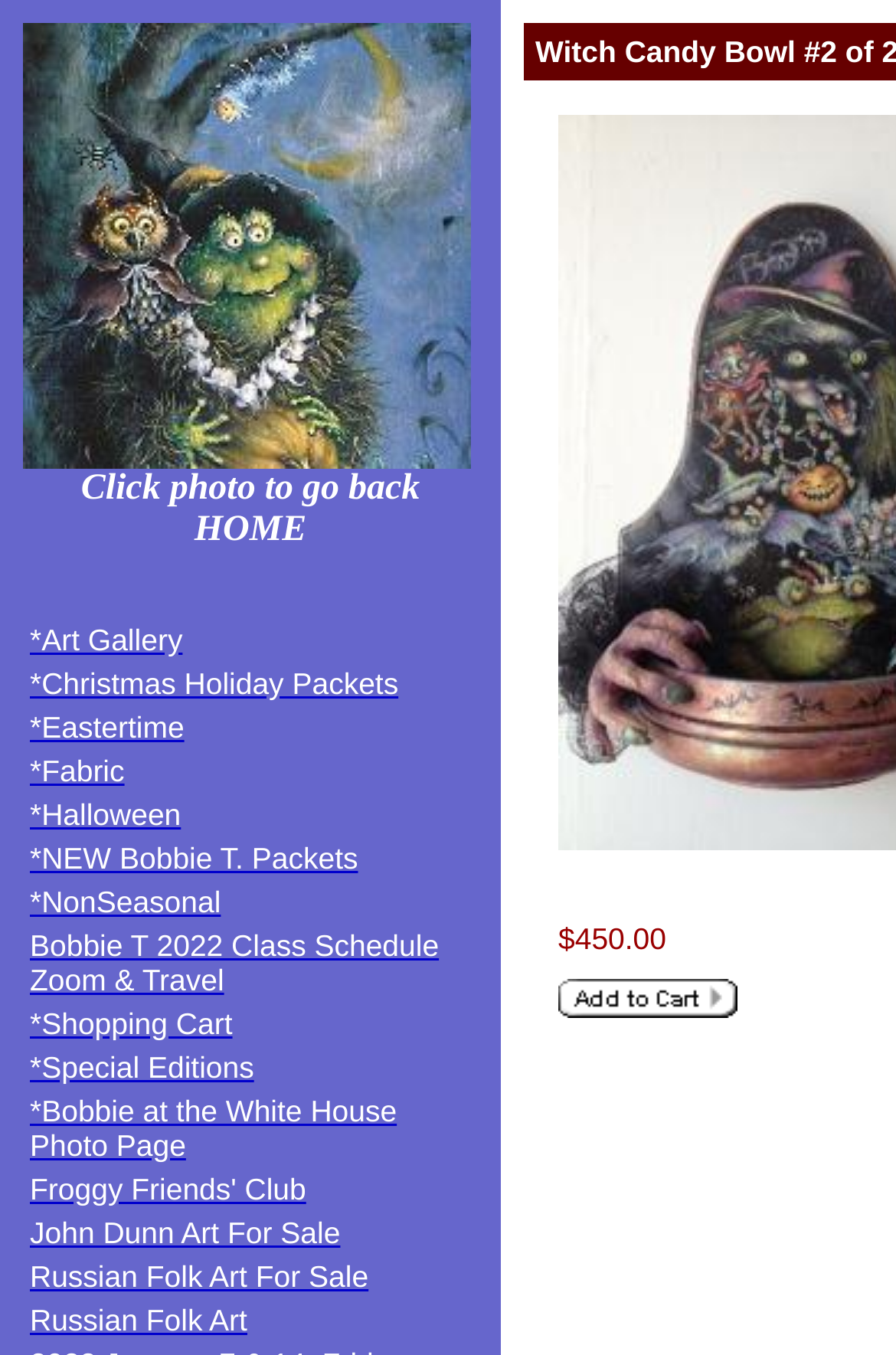Given the element description Sant'Anselmo Contact List, identify the bounding box coordinates for the UI element on the webpage screenshot. The format should be (top-left x, top-left y, bottom-right x, bottom-right y), with values between 0 and 1.

None